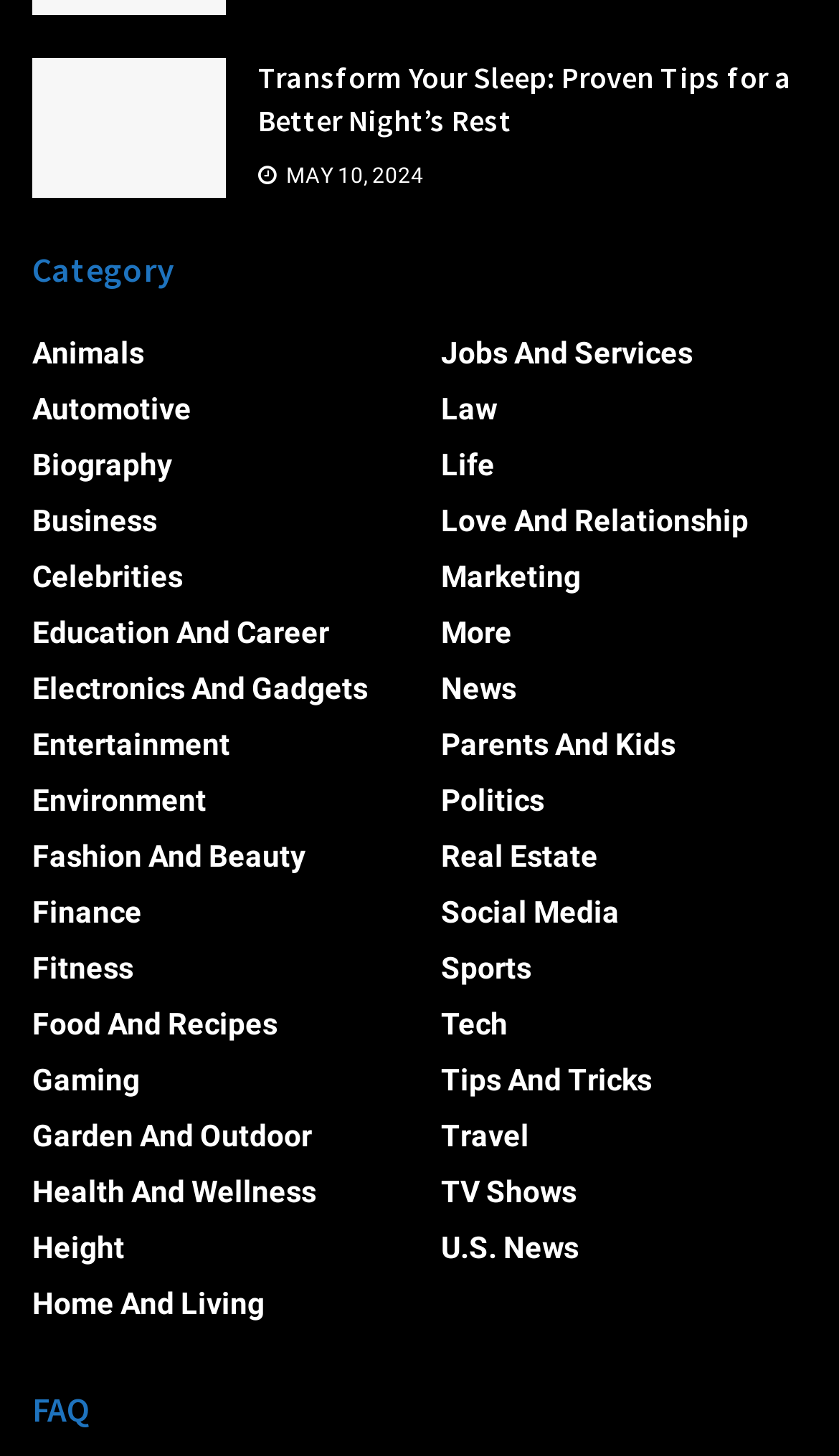Determine the bounding box for the described HTML element: "Environment". Ensure the coordinates are four float numbers between 0 and 1 in the format [left, top, right, bottom].

[0.038, 0.532, 0.246, 0.556]